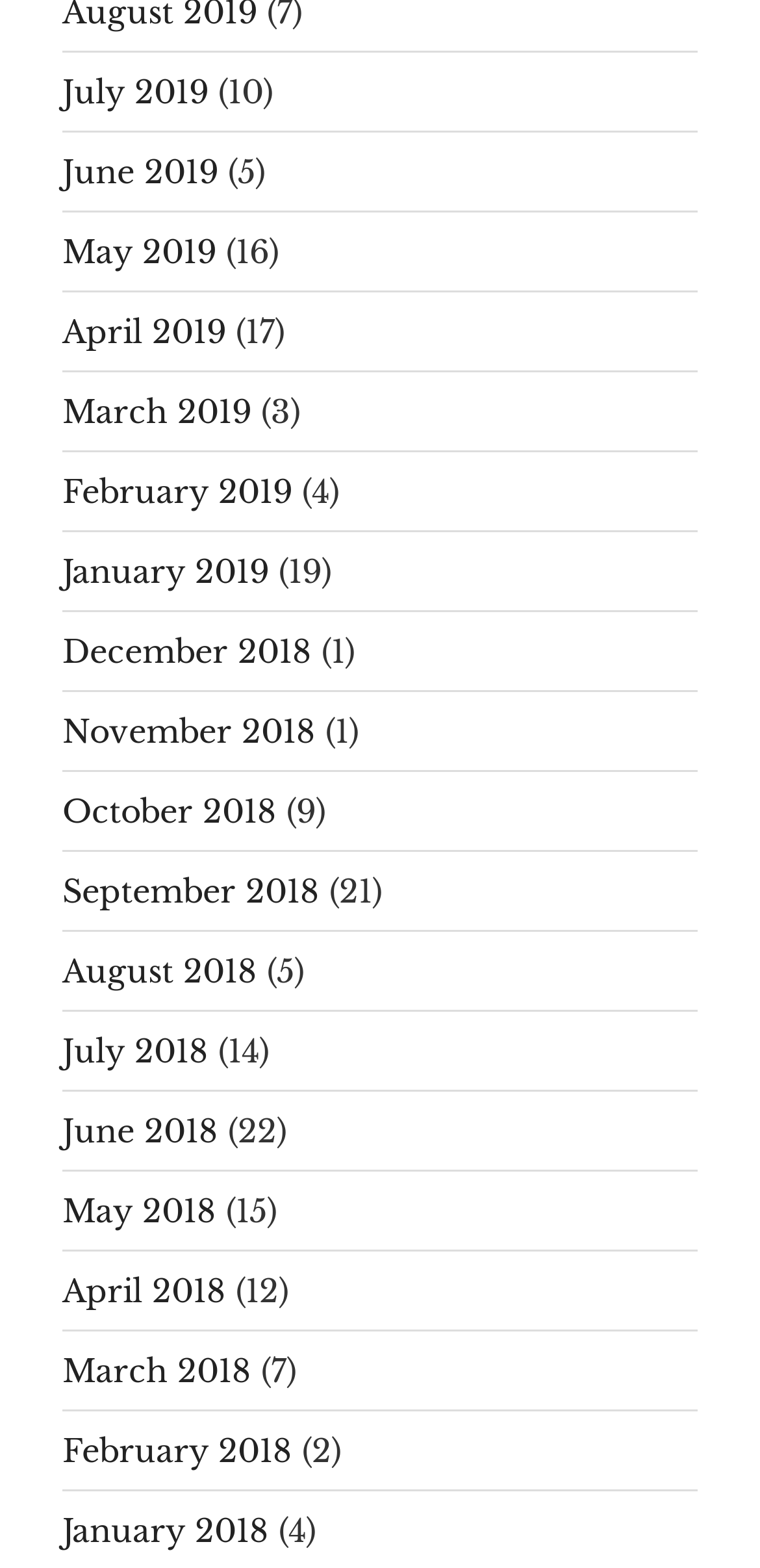Determine the bounding box coordinates of the region that needs to be clicked to achieve the task: "View July 2019".

[0.082, 0.046, 0.274, 0.07]